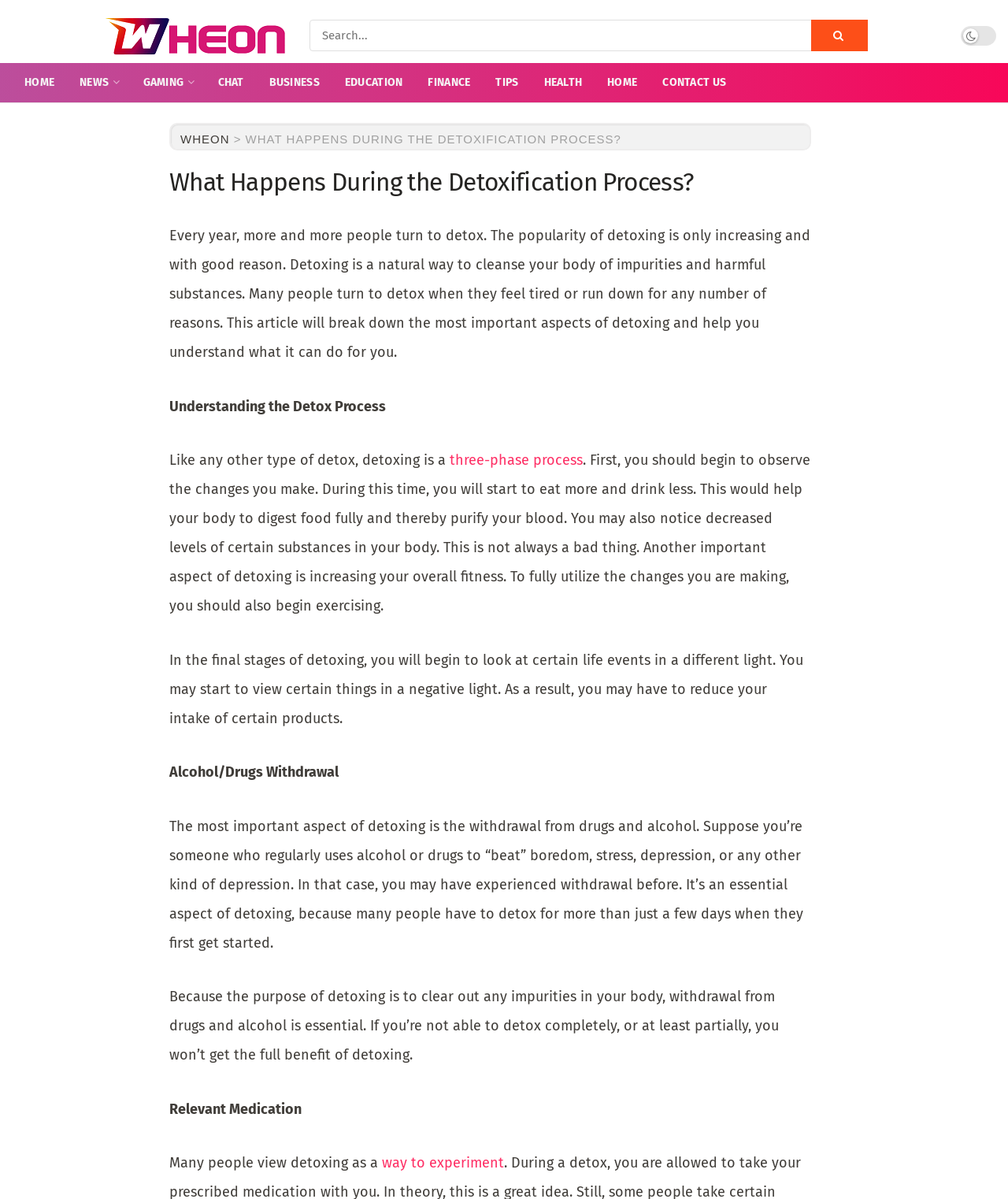Can you identify the bounding box coordinates of the clickable region needed to carry out this instruction: 'Search for something'? The coordinates should be four float numbers within the range of 0 to 1, stated as [left, top, right, bottom].

[0.307, 0.016, 0.861, 0.043]